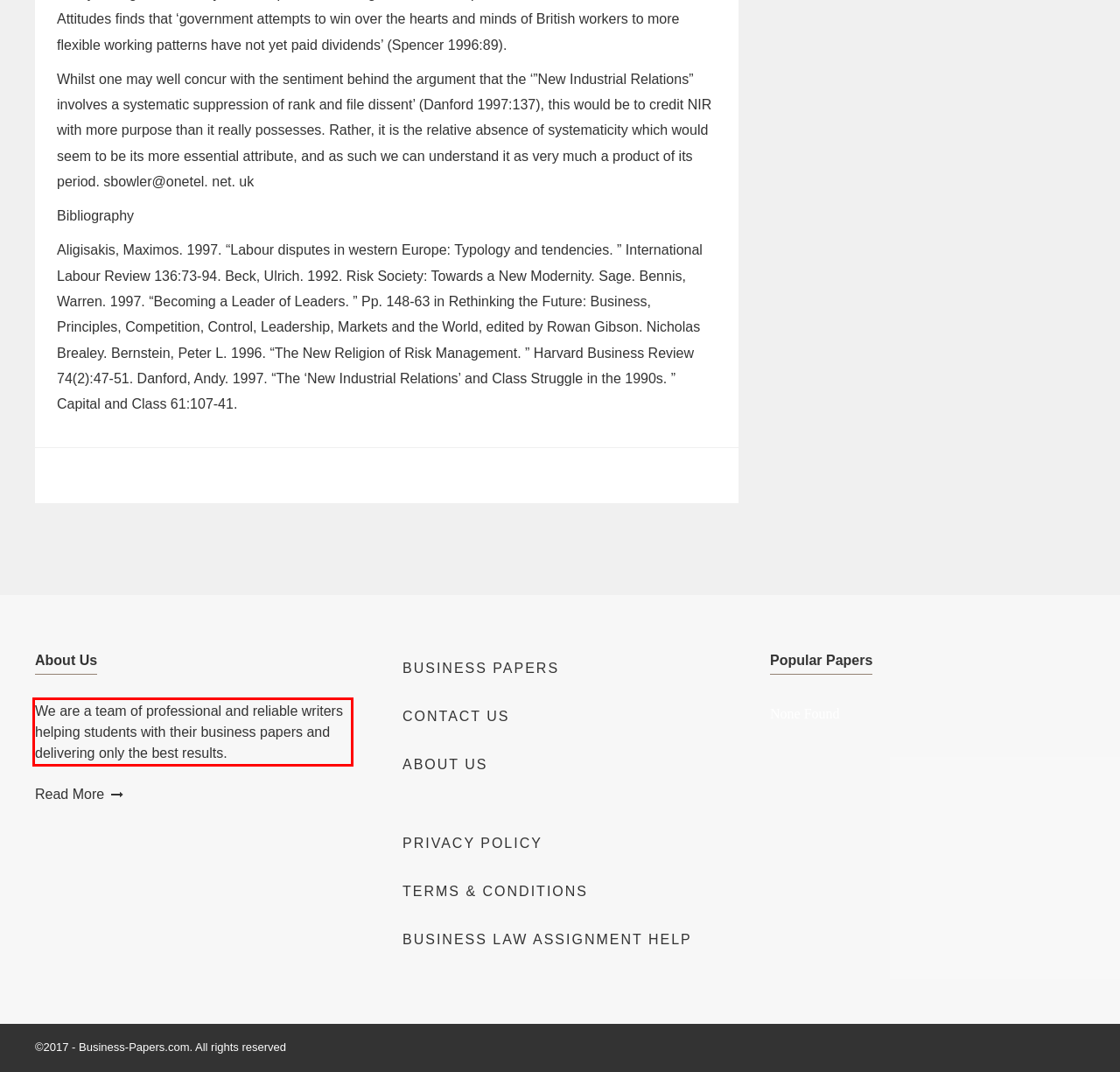With the given screenshot of a webpage, locate the red rectangle bounding box and extract the text content using OCR.

We are a team of professional and reliable writers helping students with their business papers and delivering only the best results.